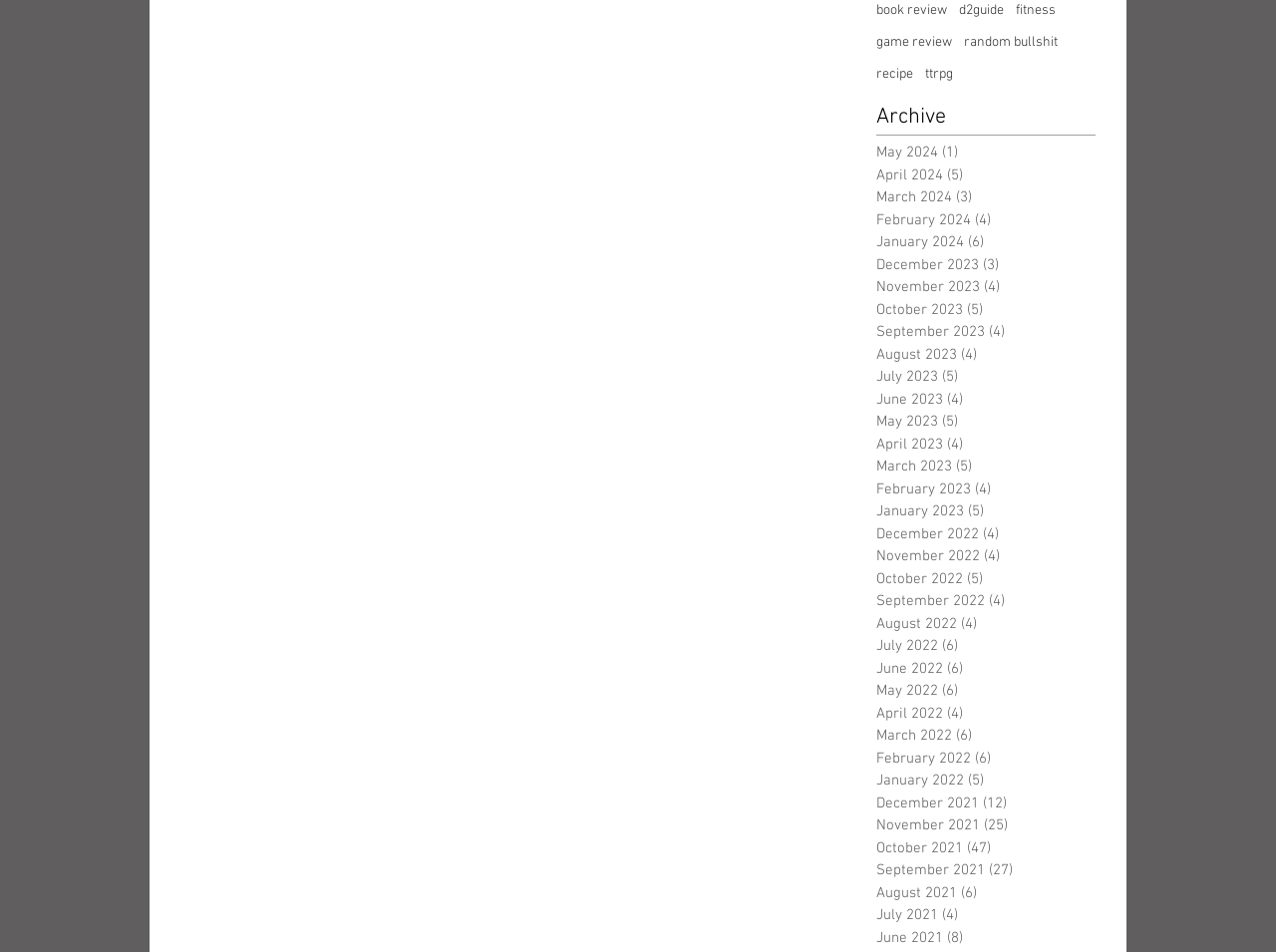Provide the bounding box coordinates, formatted as (top-left x, top-left y, bottom-right x, bottom-right y), with all values being floating point numbers between 0 and 1. Identify the bounding box of the UI element that matches the description: recipe

[0.687, 0.068, 0.716, 0.088]